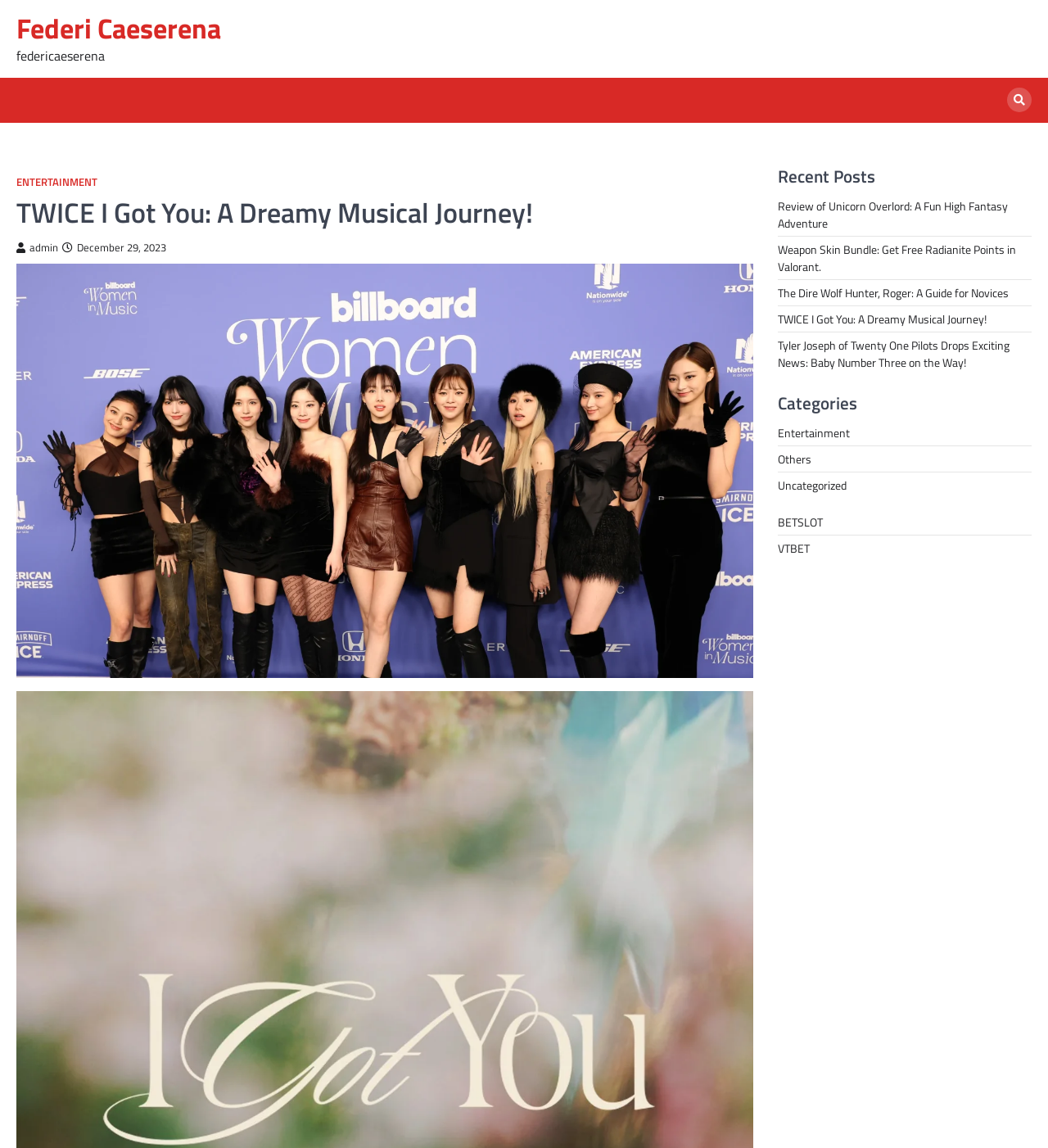Please identify the webpage's heading and generate its text content.

TWICE I Got You: A Dreamy Musical Journey!